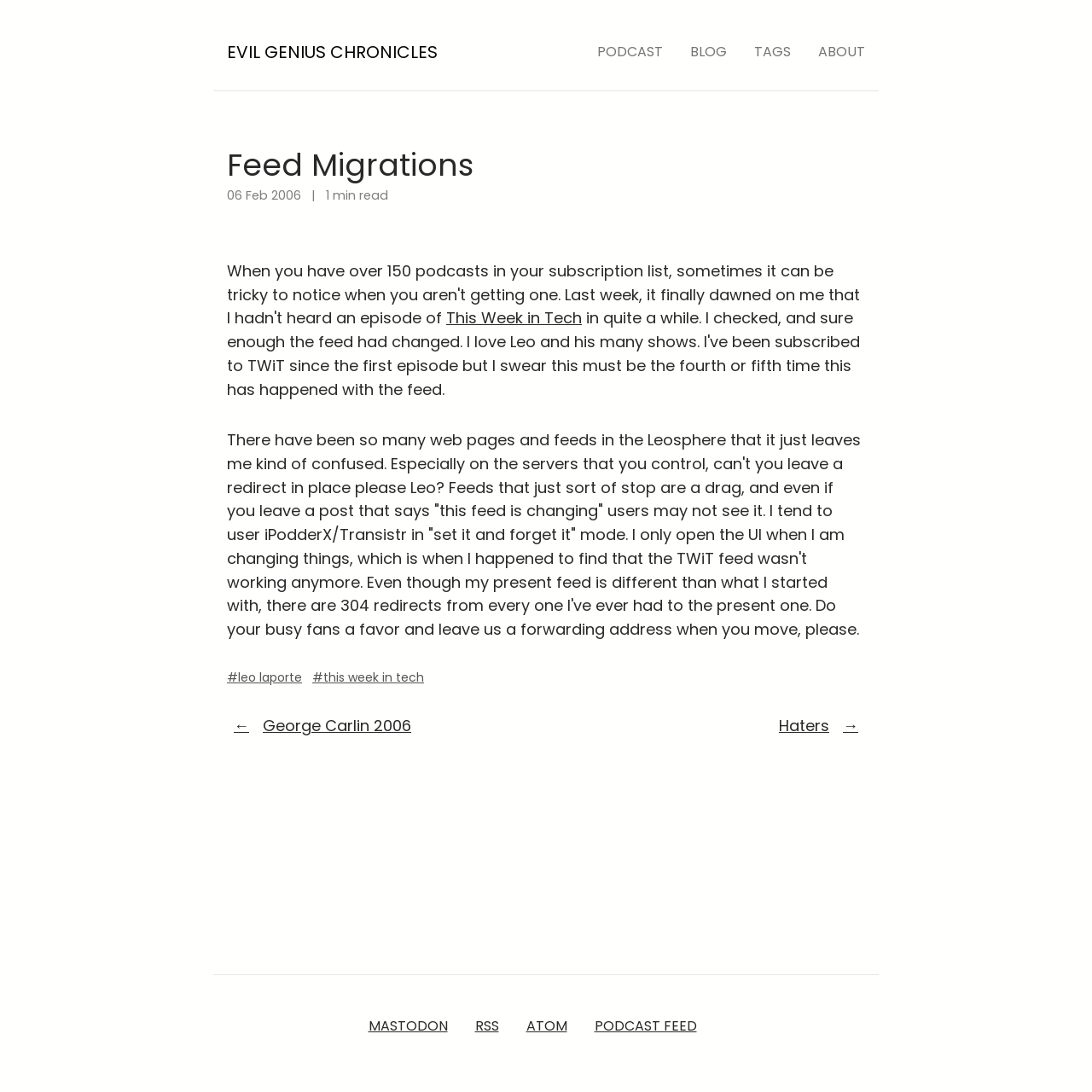Extract the bounding box coordinates for the UI element described by the text: "Haters →". The coordinates should be in the form of [left, top, right, bottom] with values between 0 and 1.

[0.707, 0.654, 0.792, 0.676]